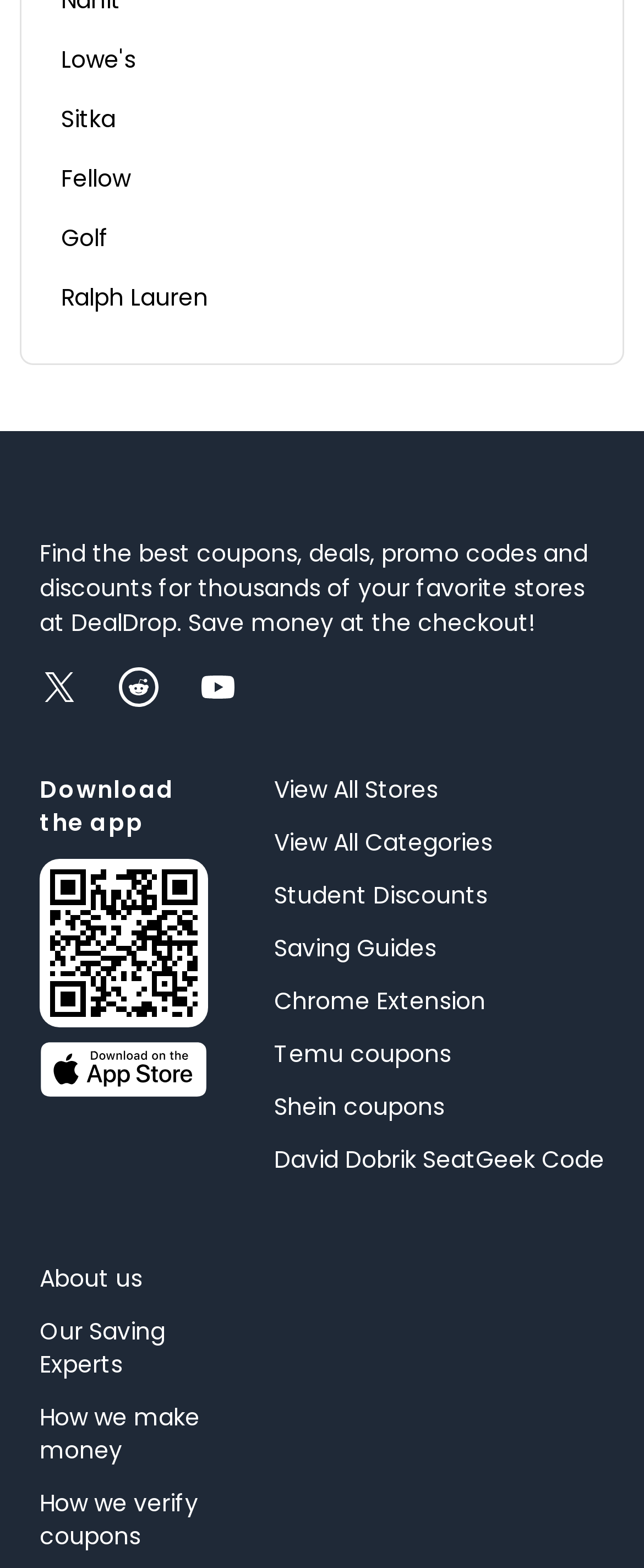Identify the bounding box coordinates of the clickable region to carry out the given instruction: "View All Stores".

[0.426, 0.493, 0.938, 0.514]